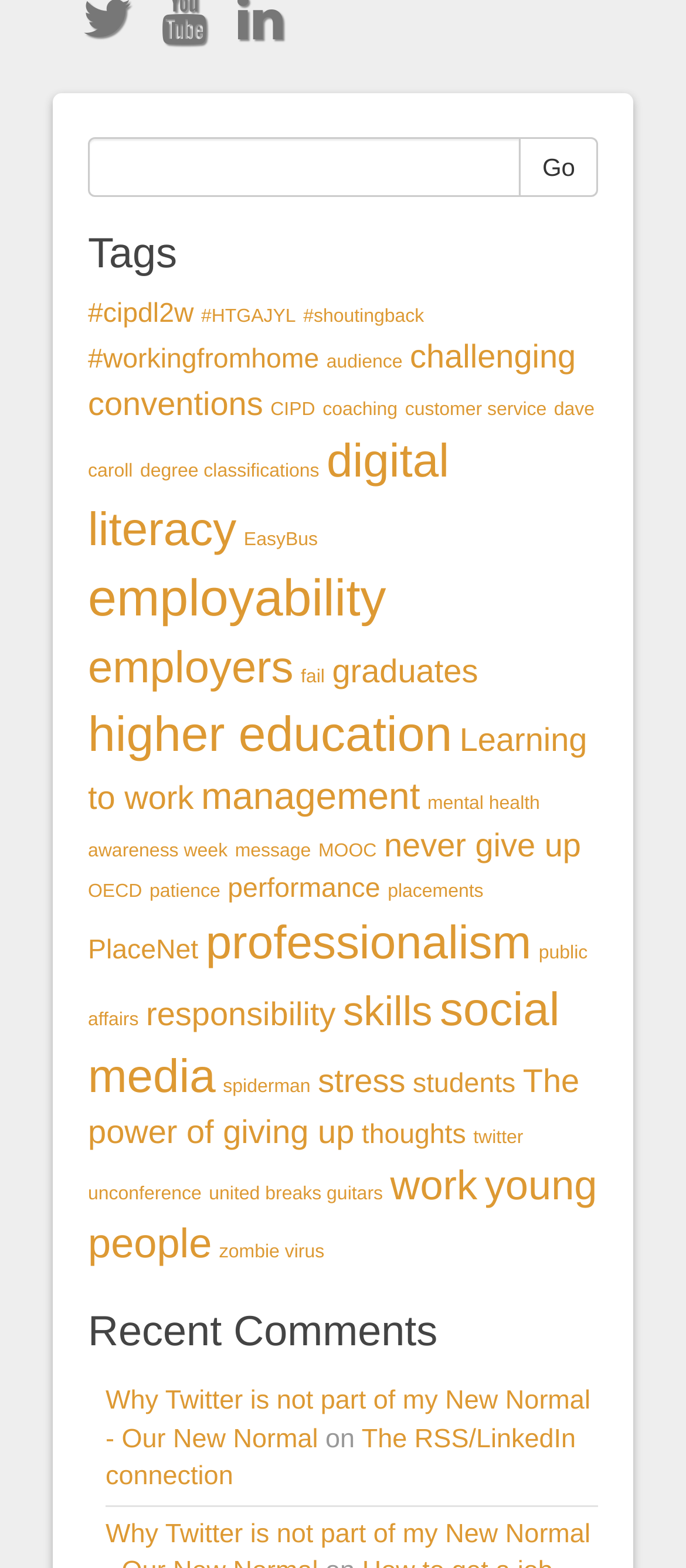Using the given description, provide the bounding box coordinates formatted as (top-left x, top-left y, bottom-right x, bottom-right y), with all values being floating point numbers between 0 and 1. Description: dave caroll

[0.128, 0.254, 0.867, 0.308]